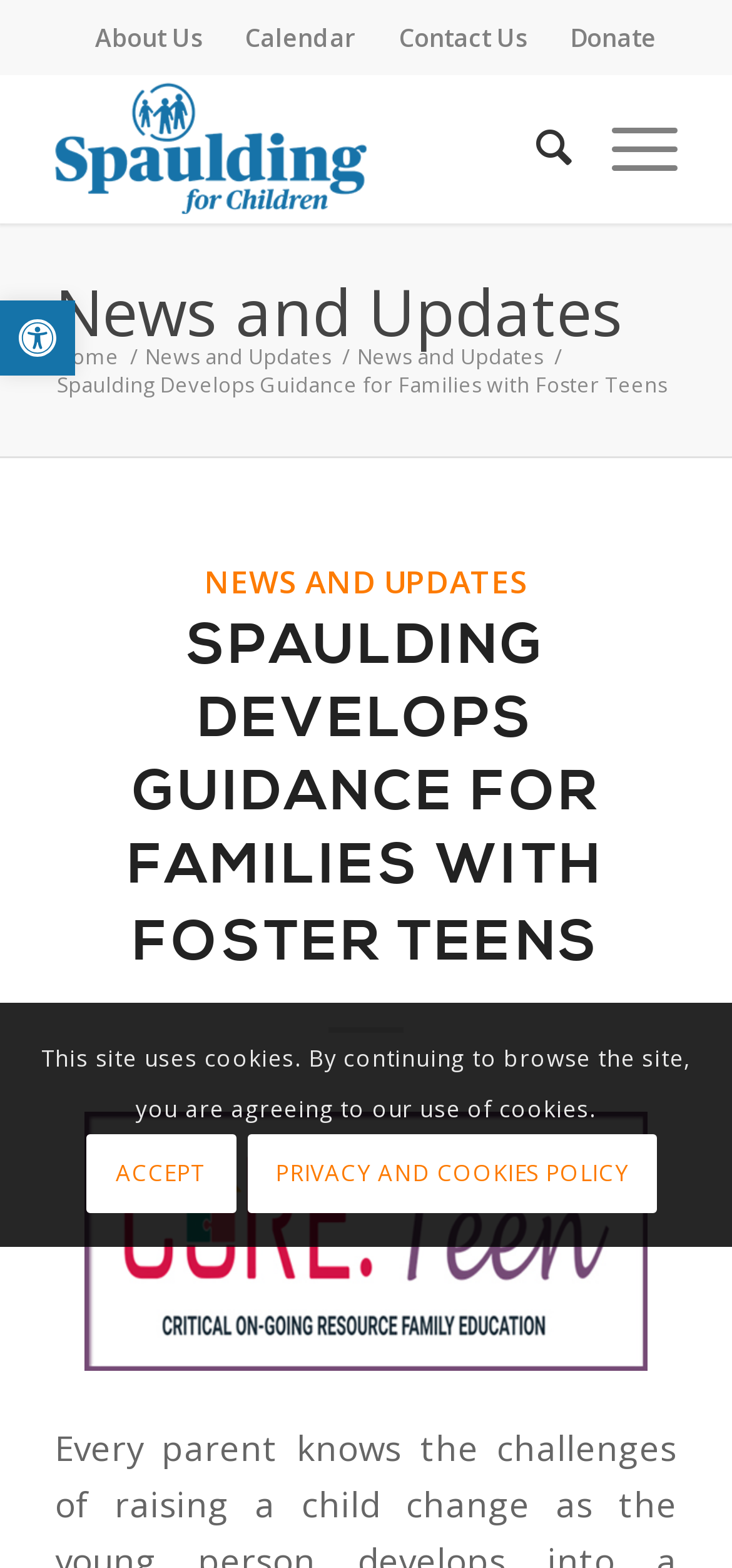Provide the bounding box coordinates for the area that should be clicked to complete the instruction: "Go to home page".

[0.07, 0.218, 0.17, 0.236]